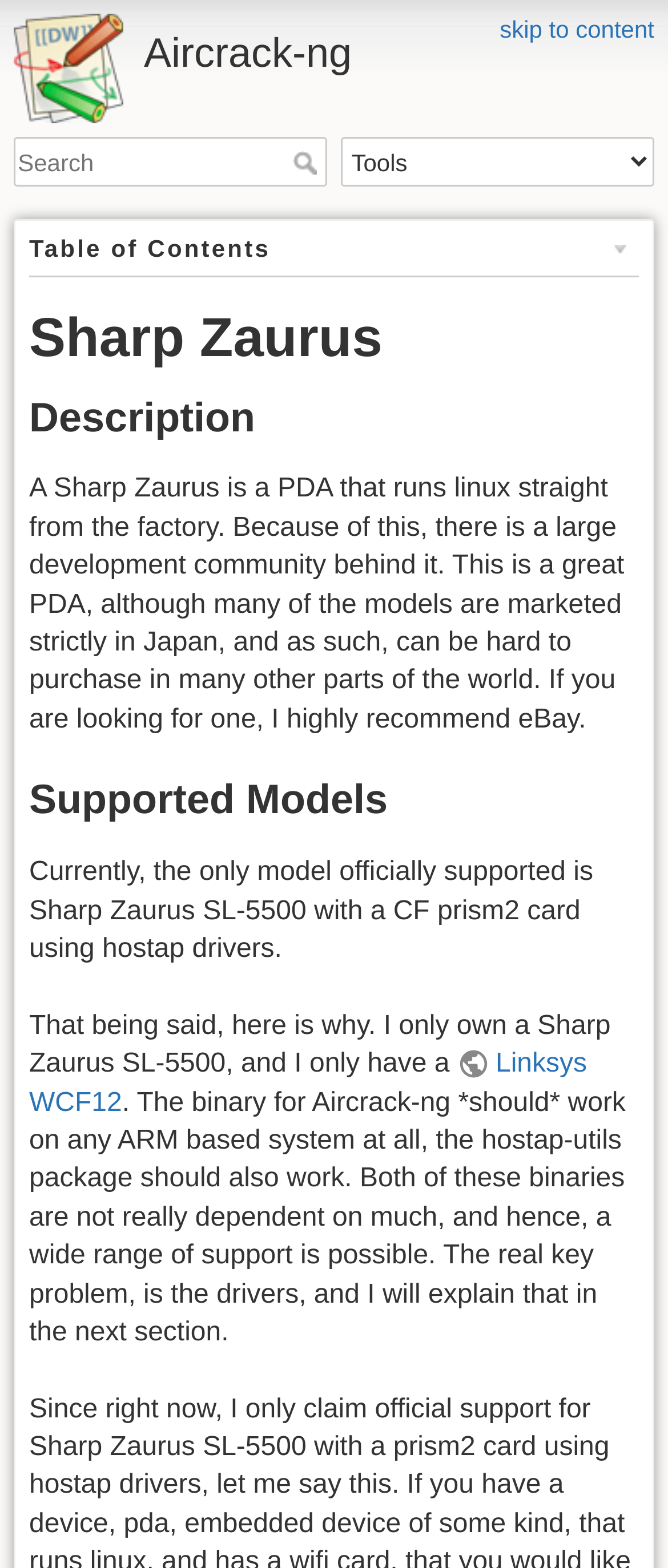What is the device that runs Linux?
Offer a detailed and exhaustive answer to the question.

Based on the webpage content, it is mentioned that 'A Sharp Zaurus is a PDA that runs linux straight from the factory.' This indicates that the device being referred to is a Sharp Zaurus, which runs Linux operating system.